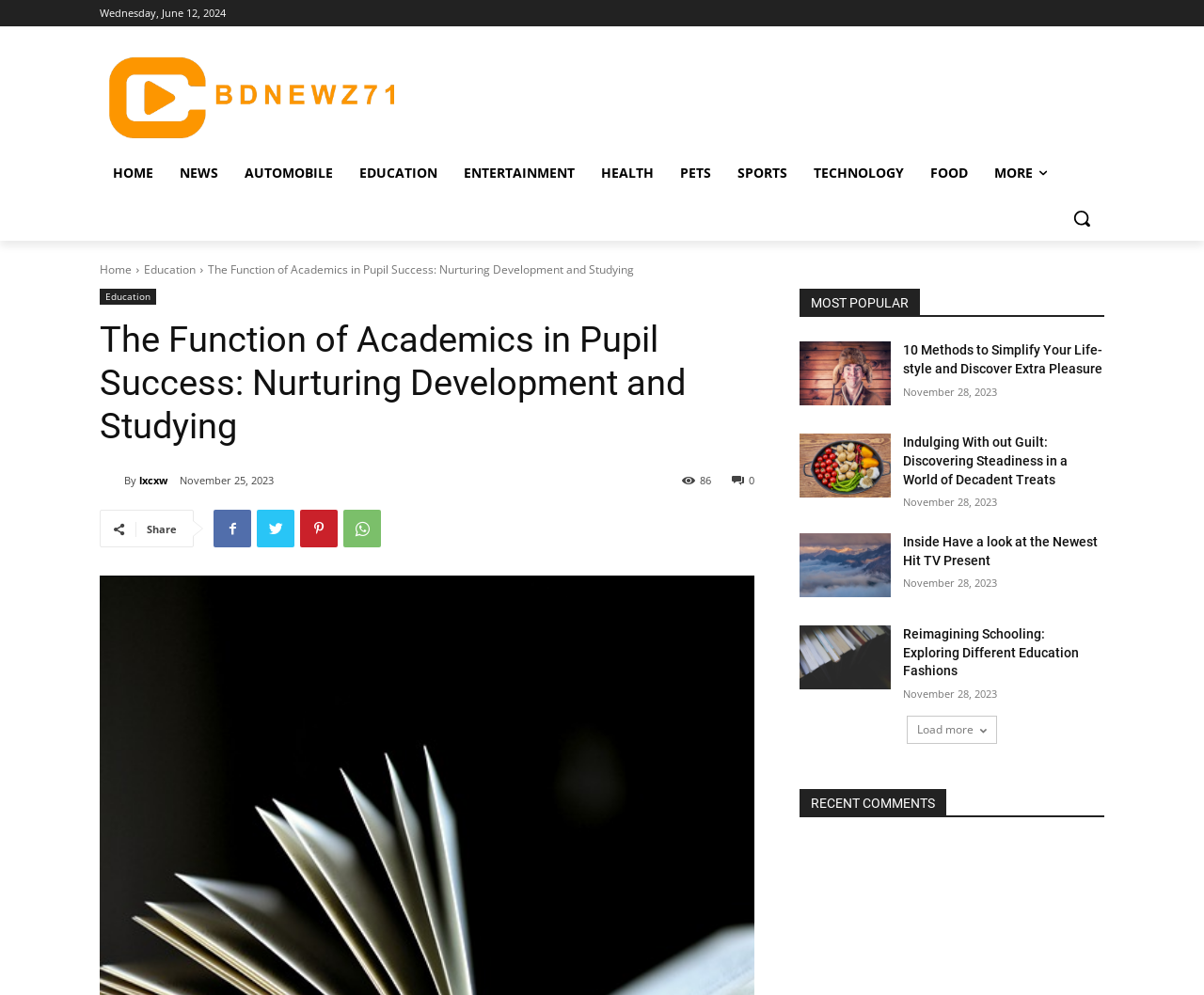What is the date of the current article?
Please provide a detailed and thorough answer to the question.

I found the date 'Wednesday, June 12, 2024' at the top of the webpage, which indicates the date of the current article.